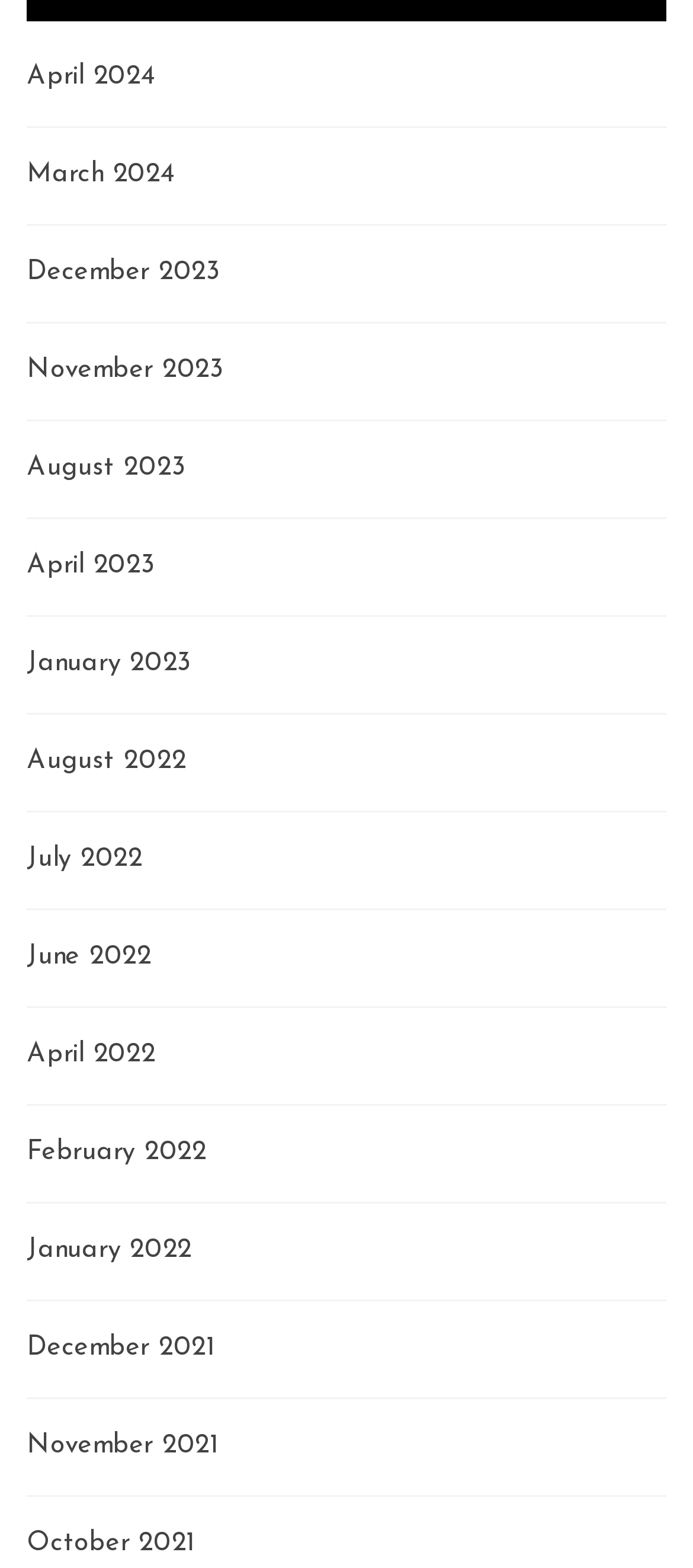Please identify the bounding box coordinates of the clickable area that will fulfill the following instruction: "go to March 2024". The coordinates should be in the format of four float numbers between 0 and 1, i.e., [left, top, right, bottom].

[0.038, 0.103, 0.253, 0.12]